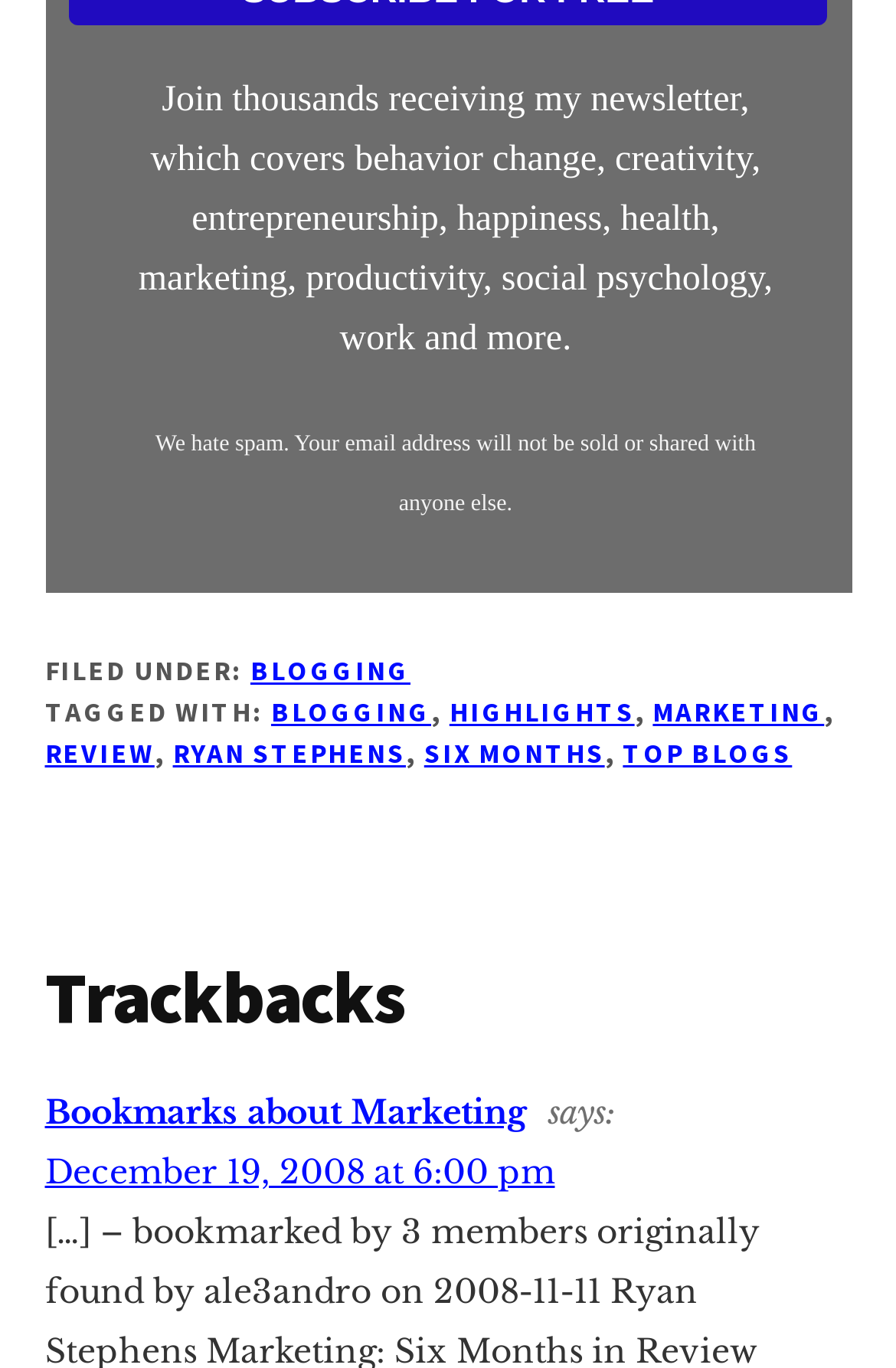Determine the bounding box coordinates of the clickable element necessary to fulfill the instruction: "Read the post from December 19, 2008". Provide the coordinates as four float numbers within the 0 to 1 range, i.e., [left, top, right, bottom].

[0.05, 0.842, 0.619, 0.872]